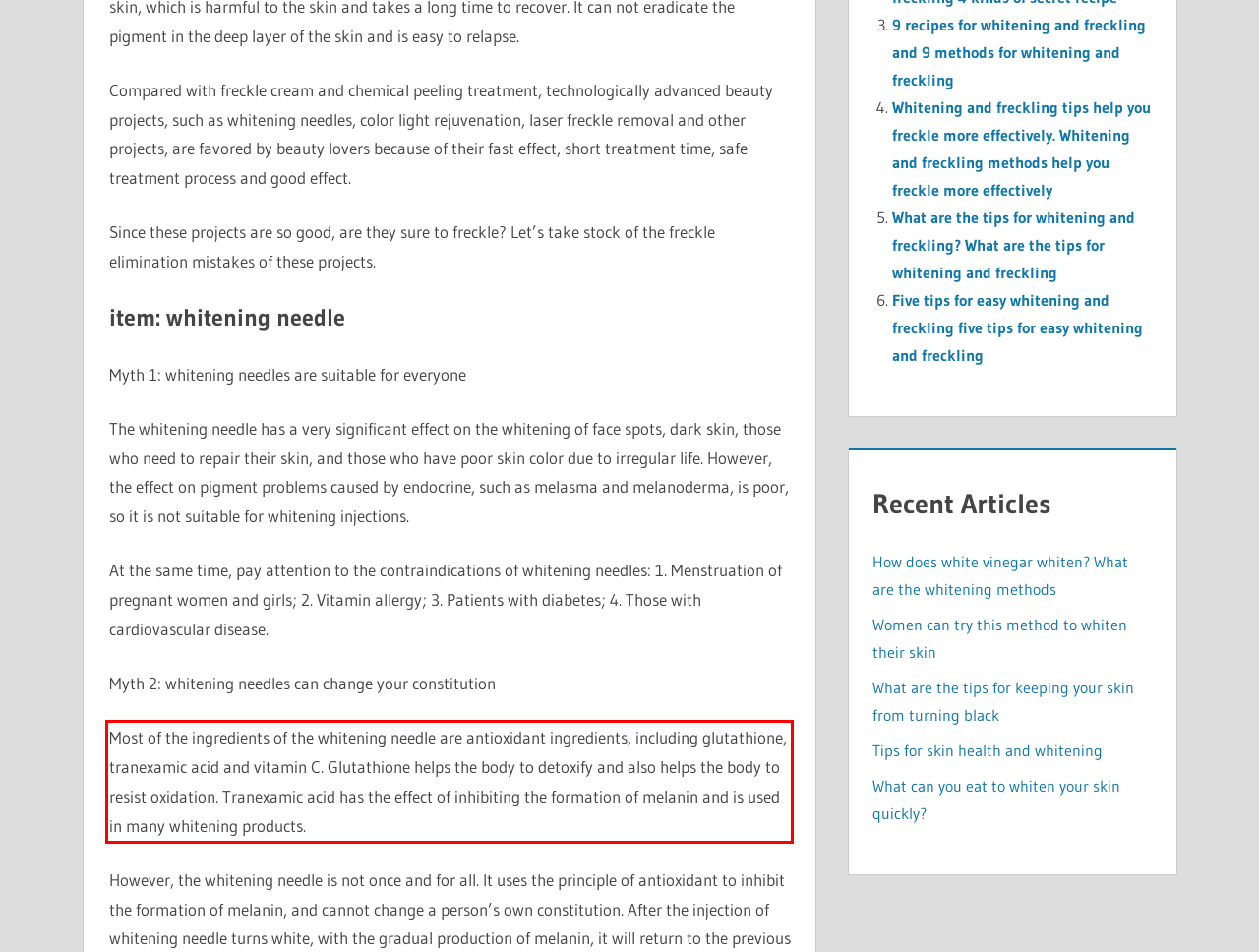From the provided screenshot, extract the text content that is enclosed within the red bounding box.

Most of the ingredients of the whitening needle are antioxidant ingredients, including glutathione, tranexamic acid and vitamin C. Glutathione helps the body to detoxify and also helps the body to resist oxidation. Tranexamic acid has the effect of inhibiting the formation of melanin and is used in many whitening products.